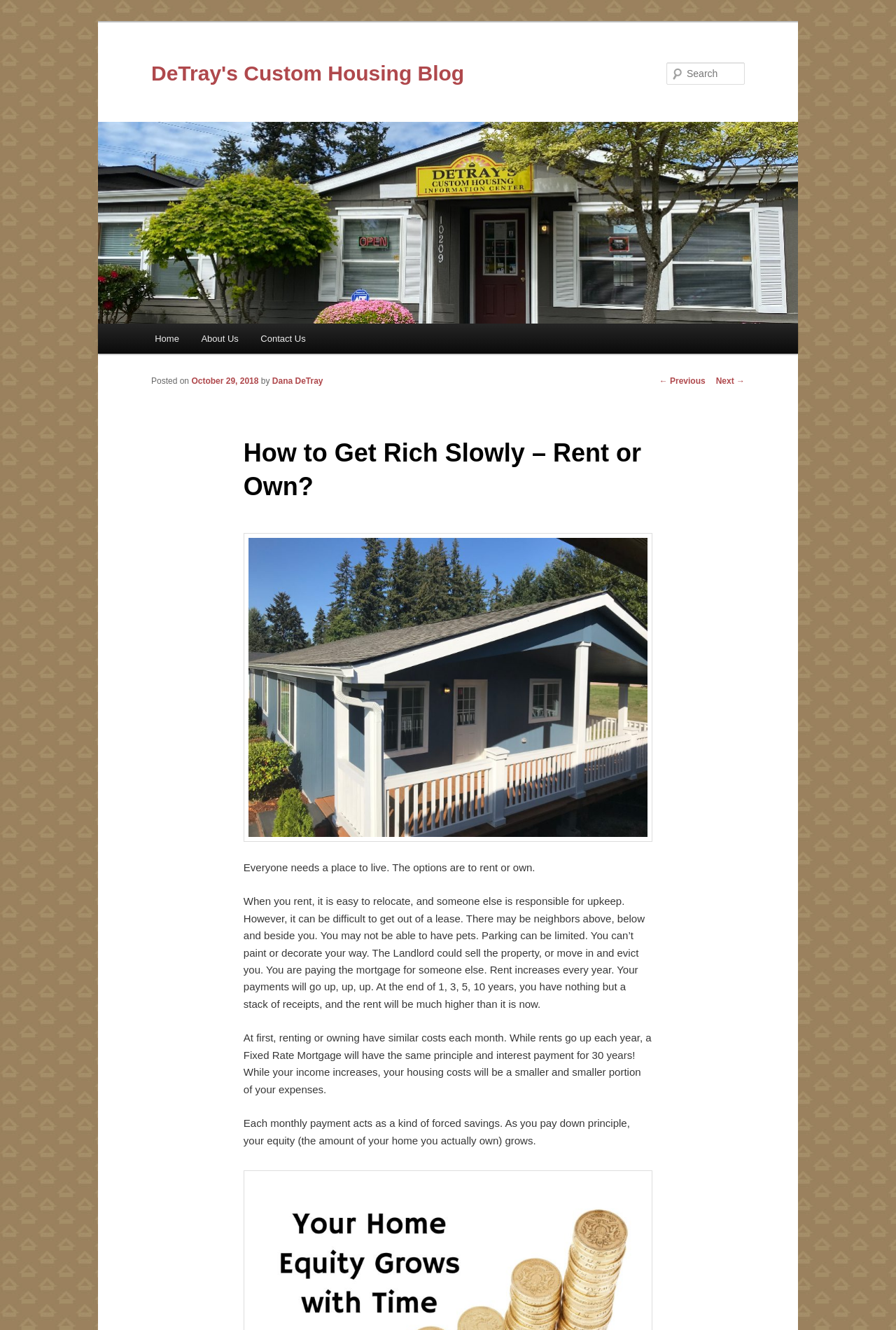Please give the bounding box coordinates of the area that should be clicked to fulfill the following instruction: "Contact us". The coordinates should be in the format of four float numbers from 0 to 1, i.e., [left, top, right, bottom].

[0.279, 0.243, 0.353, 0.266]